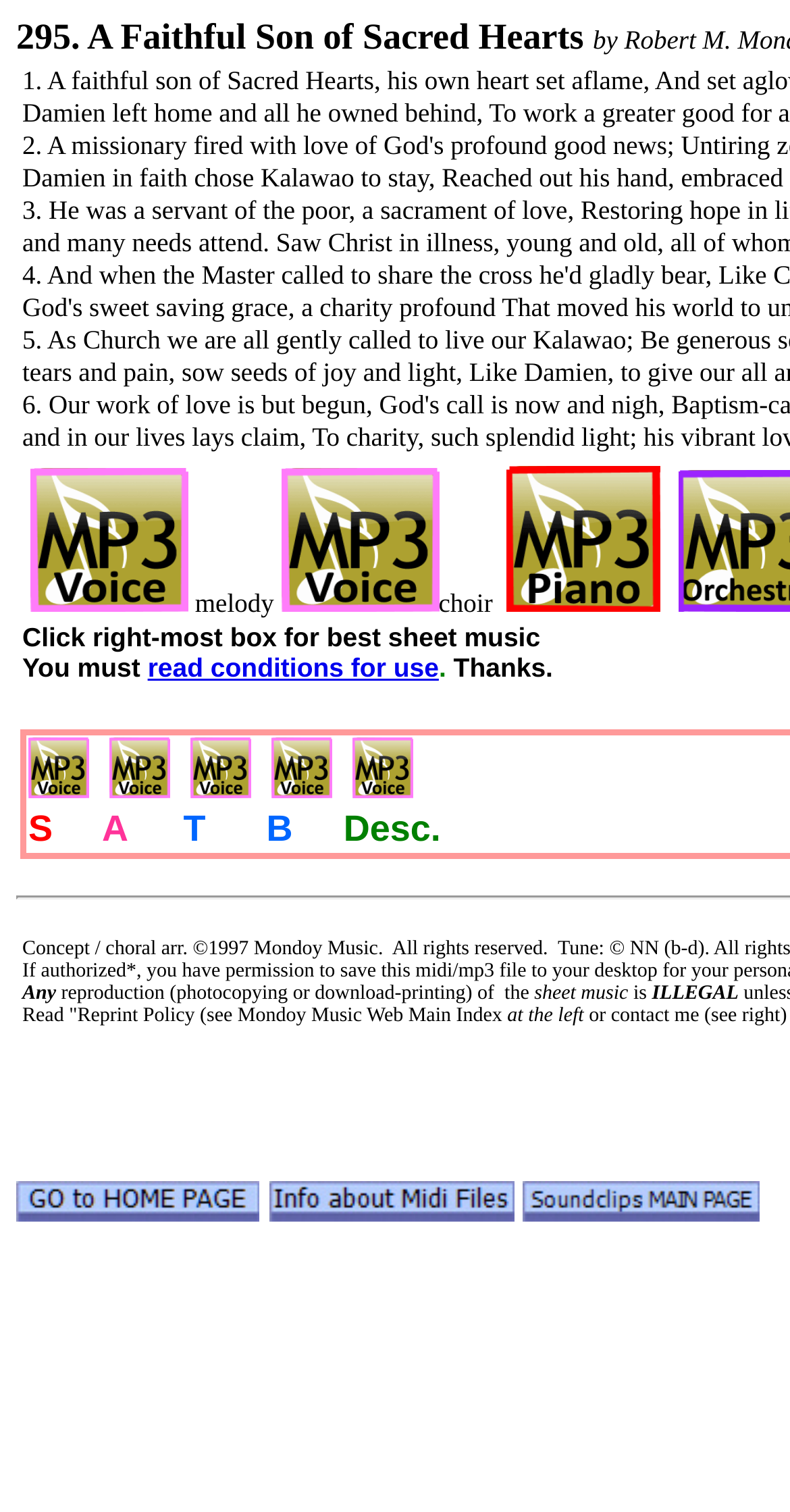Please give a succinct answer to the question in one word or phrase:
What is the text of the link at the bottom left corner of the page

GO to HOME PAGE